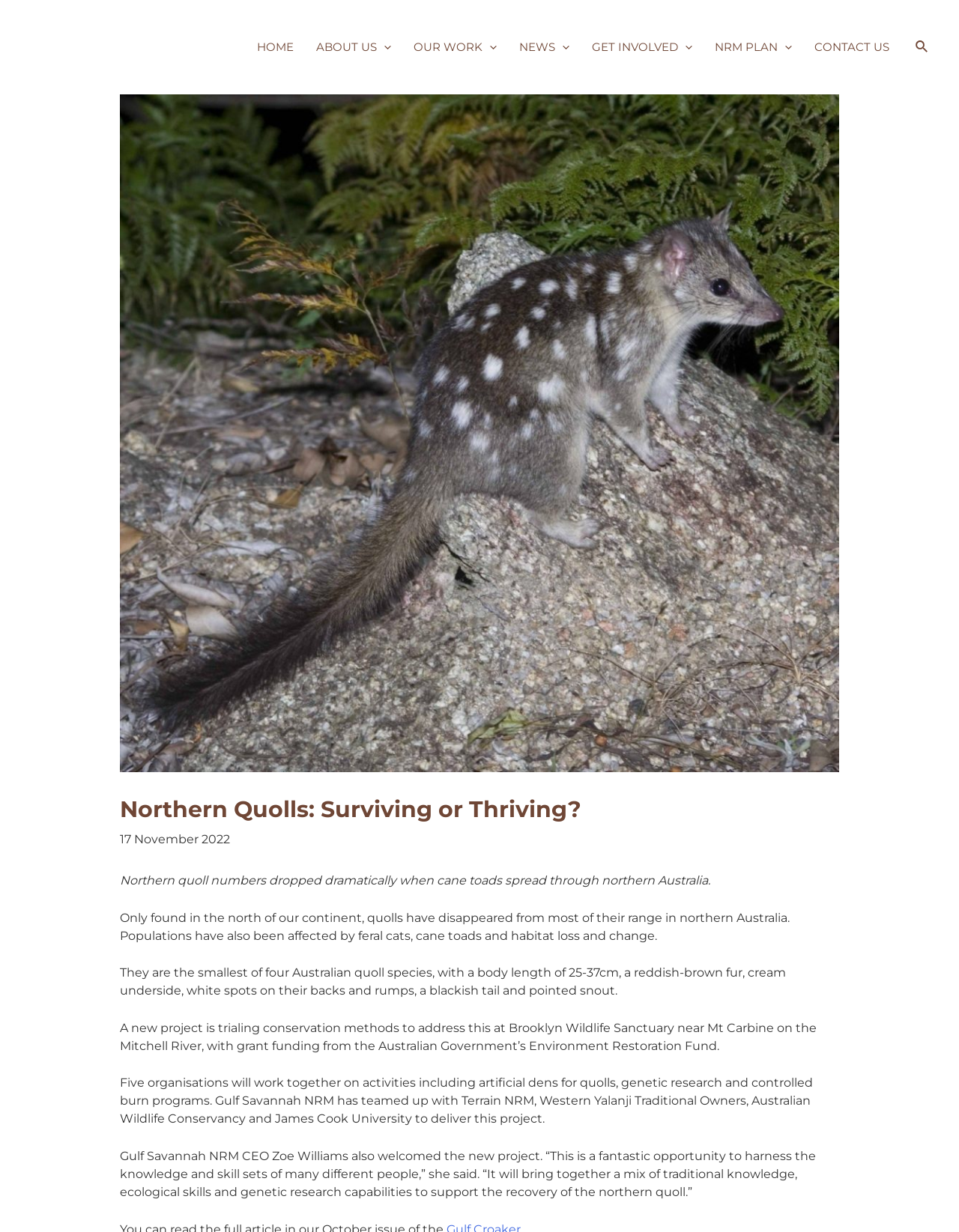Please identify the bounding box coordinates of the element's region that should be clicked to execute the following instruction: "Search using the search icon". The bounding box coordinates must be four float numbers between 0 and 1, i.e., [left, top, right, bottom].

[0.955, 0.03, 0.969, 0.046]